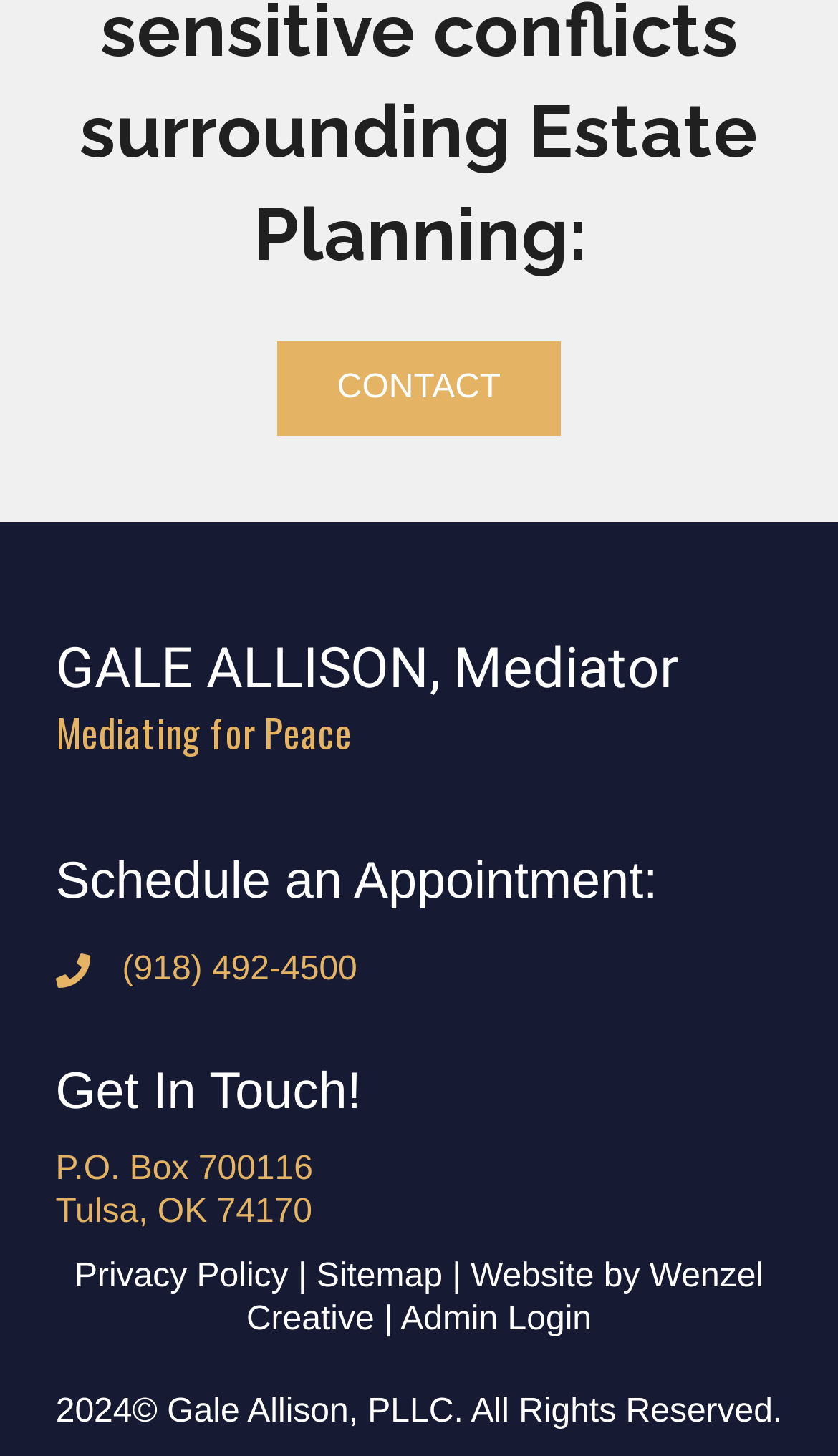Please give a concise answer to this question using a single word or phrase: 
What is the city and state of the mediator's address?

Tulsa, OK